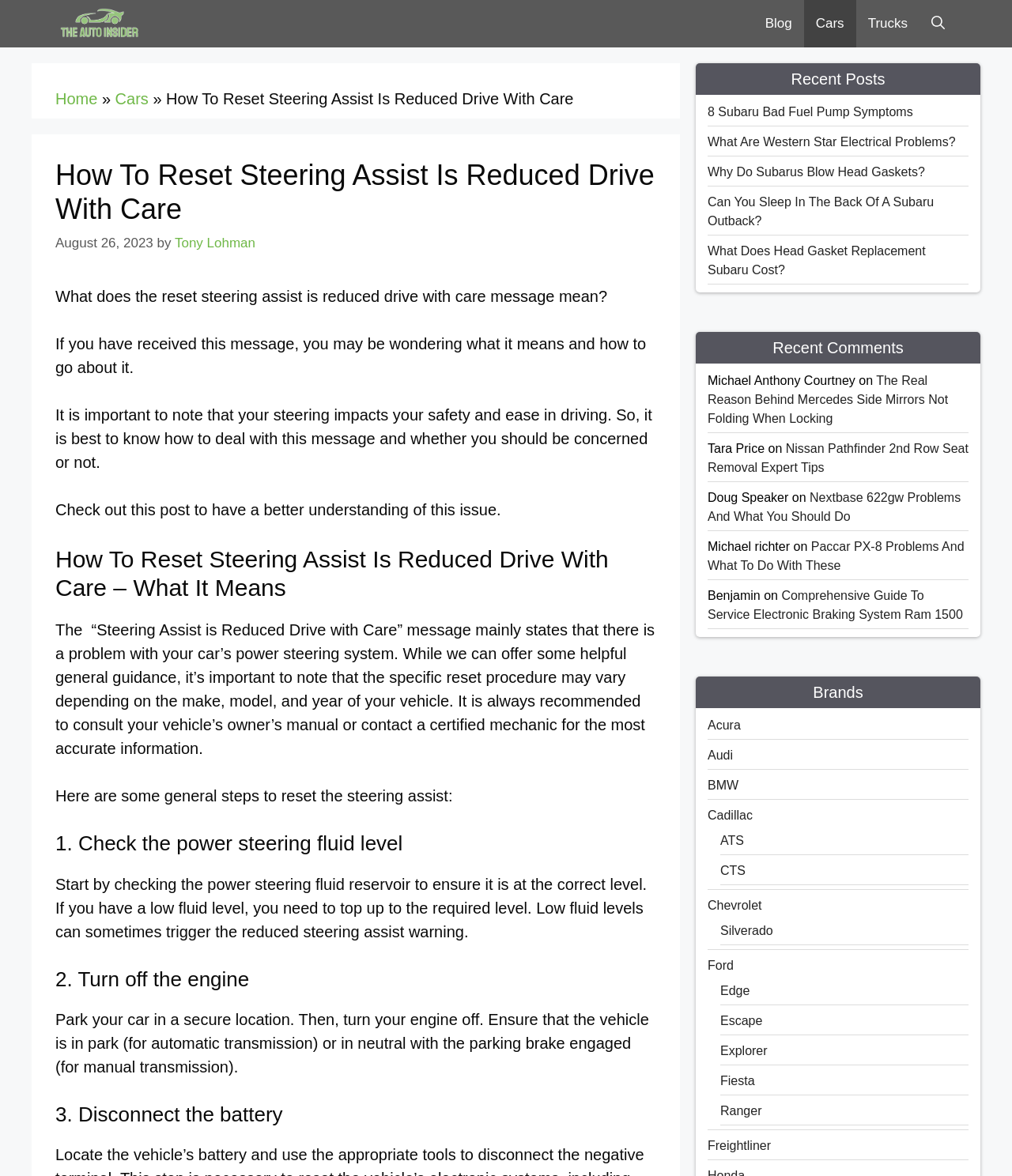Provide a comprehensive description of the webpage.

This webpage is about a blog post titled "How To Reset Steering Assist Is Reduced Drive With Care". At the top, there is a navigation bar with links to "The Auto Insider", "Blog", "Cars", "Trucks", and "Open Search Bar". Below the navigation bar, there is a header section with the title of the blog post, the date "August 26, 2023", and the author "Tony Lohman".

The main content of the blog post is divided into sections. The first section explains what the "reset steering assist is reduced drive with care" message means and why it's important to know how to deal with it. The second section provides general steps to reset the steering assist, including checking the power steering fluid level, turning off the engine, and disconnecting the battery.

To the right of the main content, there are three columns. The first column is titled "Recent Posts" and lists several links to other blog posts, such as "8 Subaru Bad Fuel Pump Symptoms" and "Why Do Subarus Blow Head Gaskets?". The second column is titled "Recent Comments" and lists several comments from users, including their names and the titles of the blog posts they commented on. The third column is titled "Brands" and lists several links to car brands, such as Acura, Audi, and BMW, with some brands having sub-links to specific models.

Overall, the webpage is a blog post providing information and guidance on how to reset the steering assist in a car, with additional resources and links to other related content.